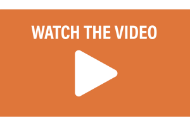What is the purpose of the button?
Offer a detailed and full explanation in response to the question.

The caption describes the button as a call to action, which means its purpose is to encourage users to engage with the video content, likely to present valuable information or insights related to the themes featured on the webpage.